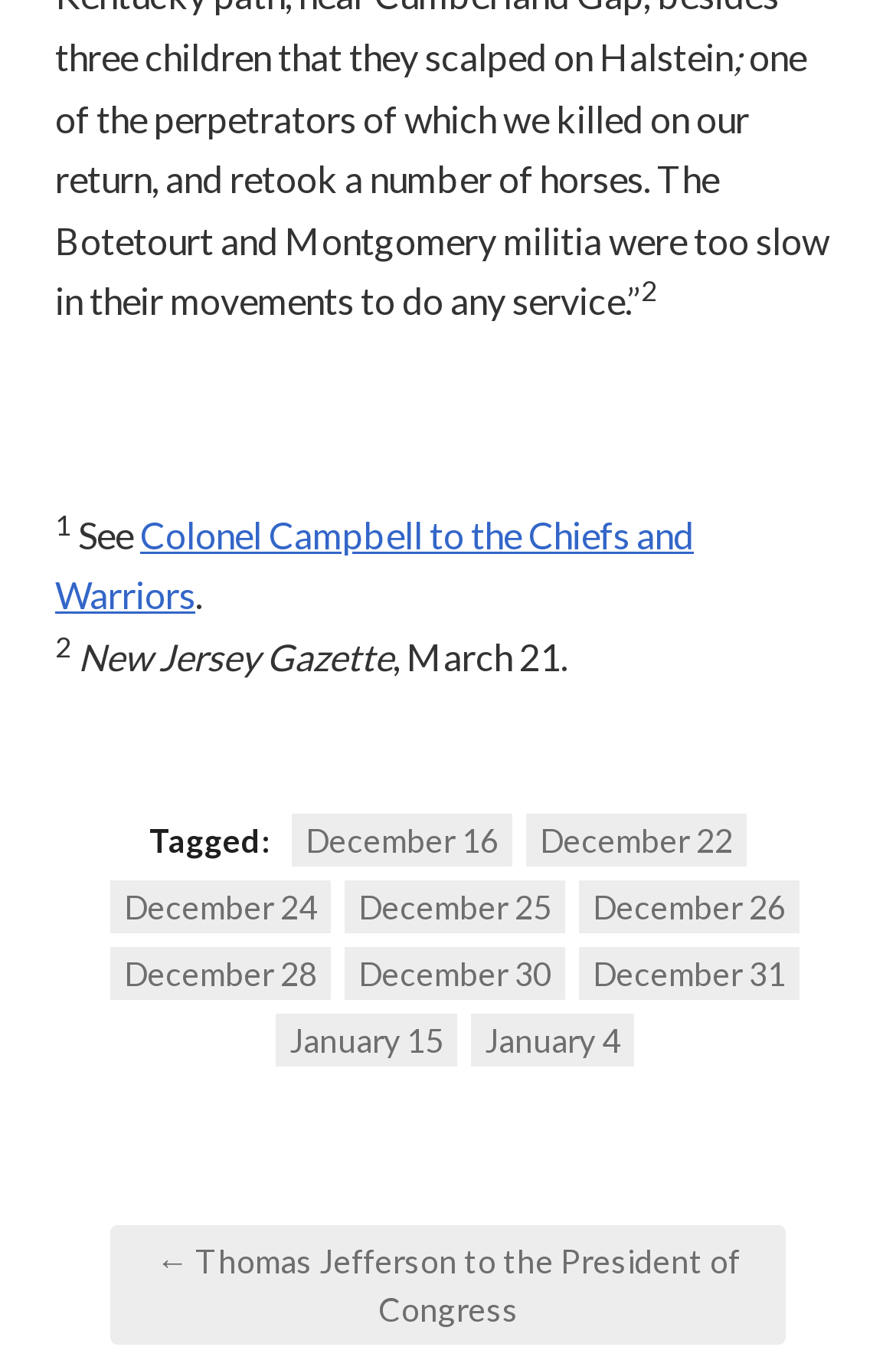Answer the question in one word or a short phrase:
What is the text of the superscript?

2